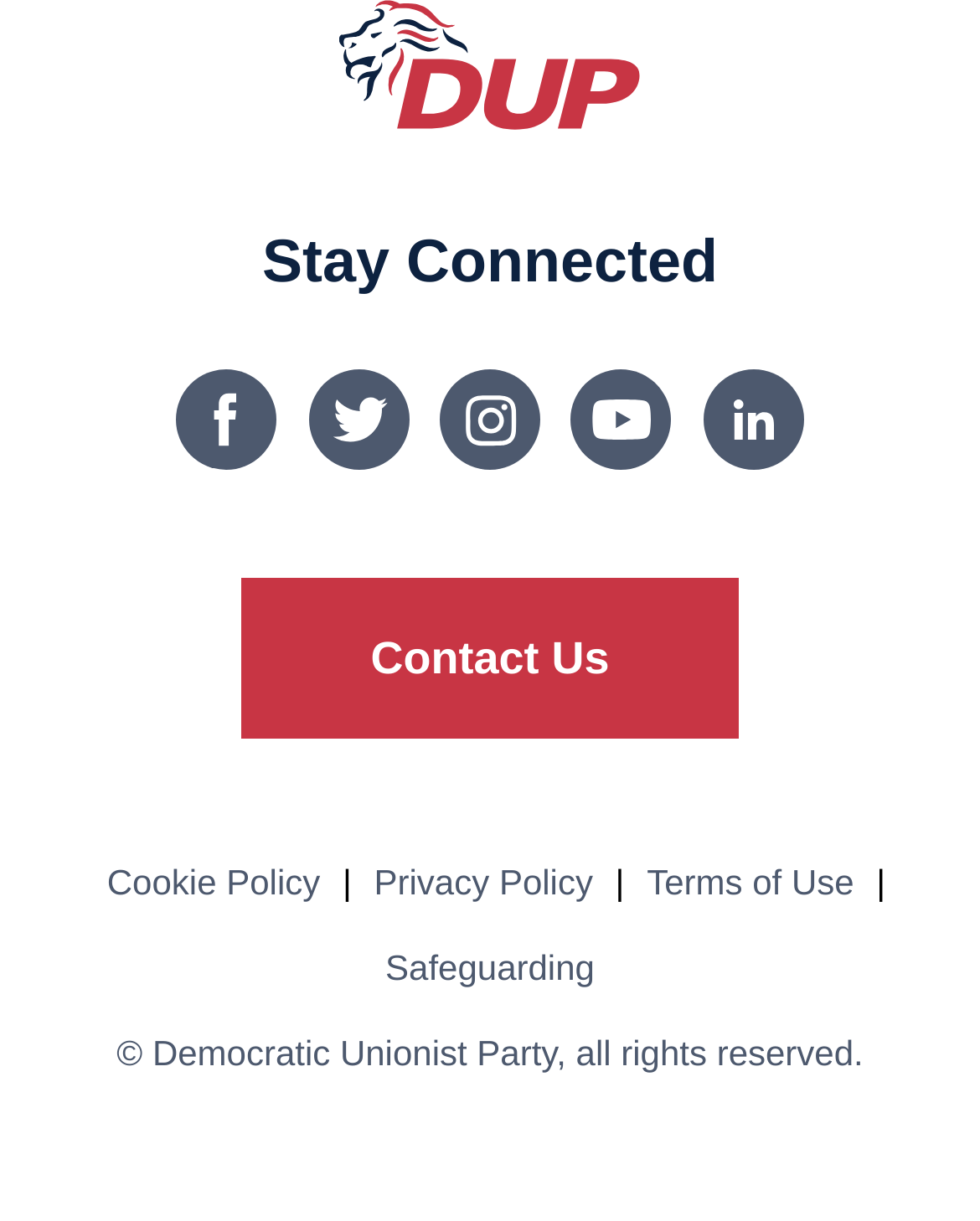Based on the provided description, "Safeguarding", find the bounding box of the corresponding UI element in the screenshot.

[0.38, 0.776, 0.62, 0.809]